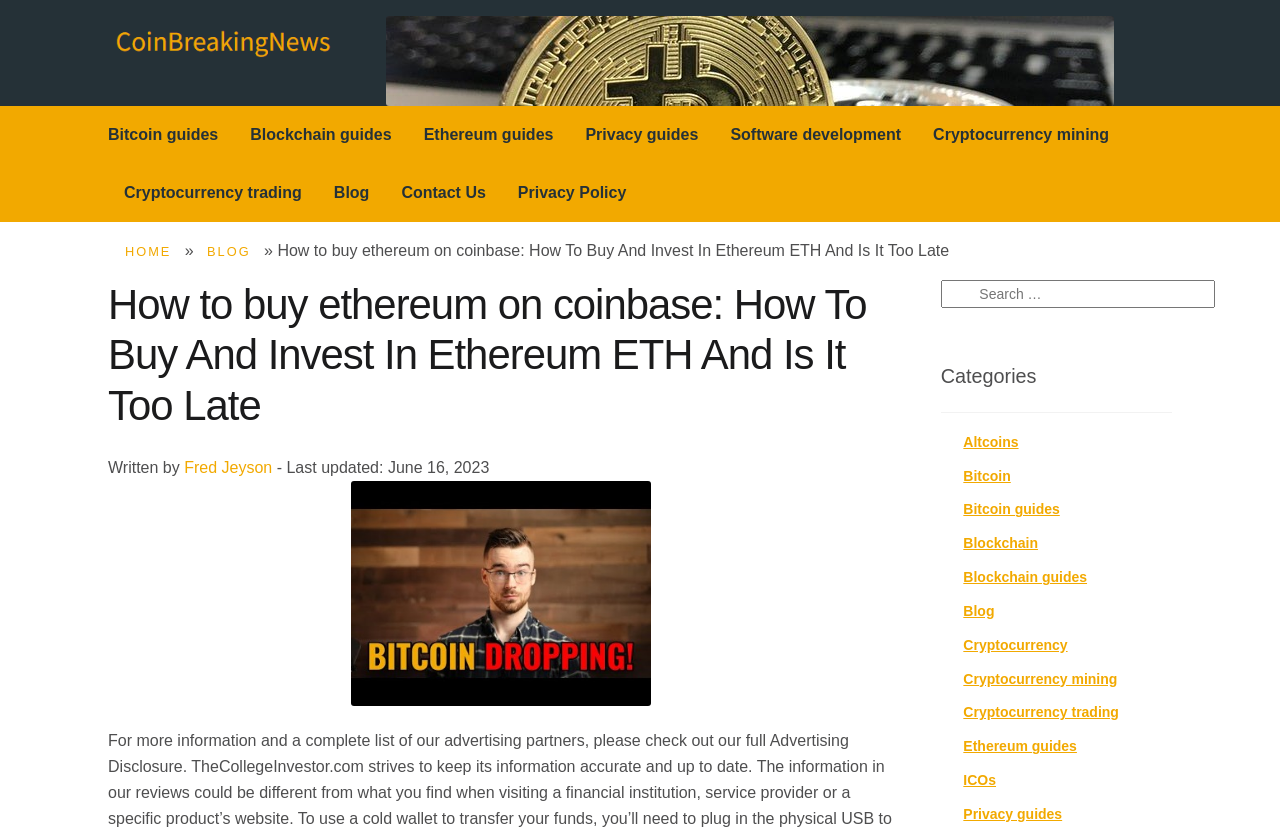Give a one-word or short phrase answer to this question: 
What is the author of the current article?

Fred Jeyson